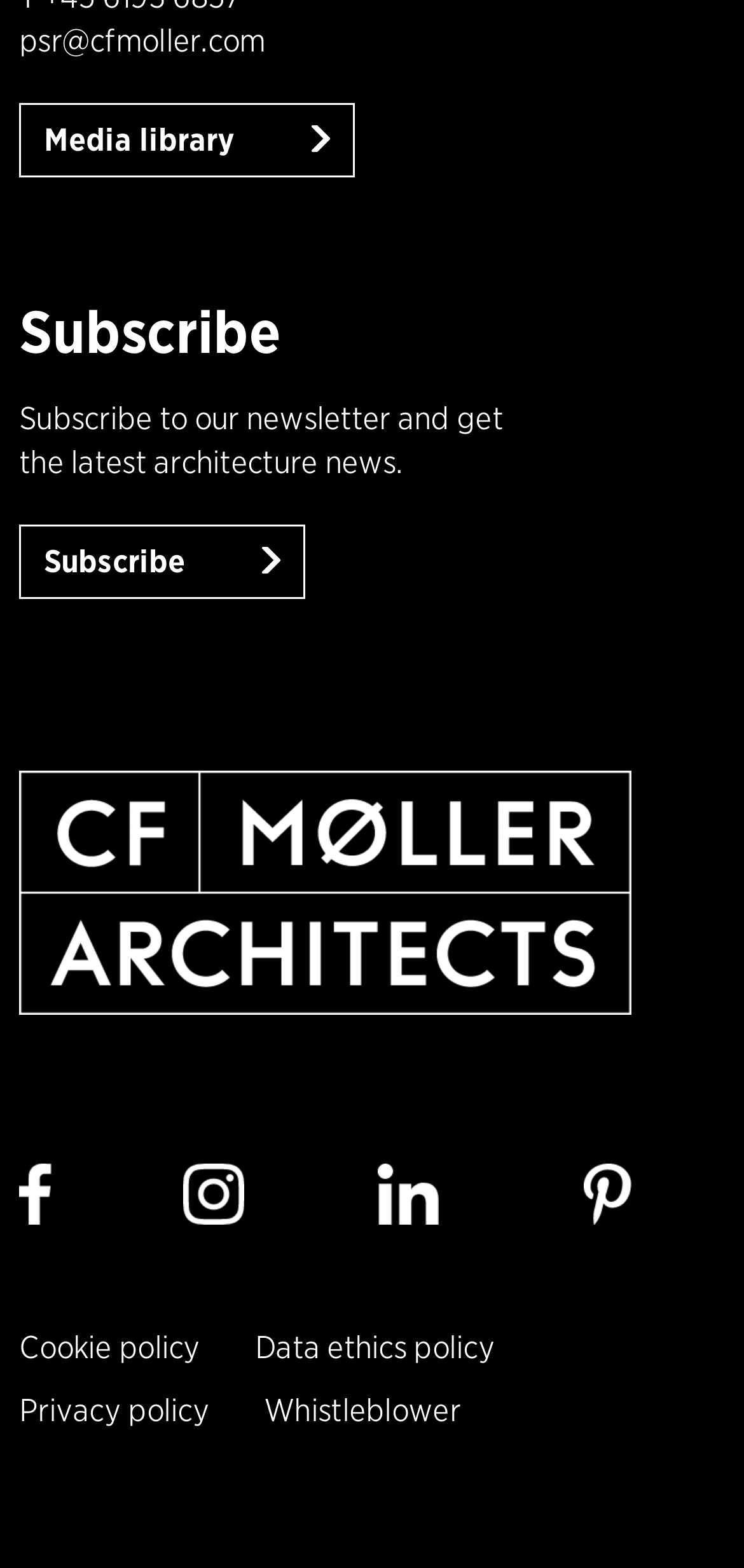Based on the image, give a detailed response to the question: What is the email address to subscribe to the newsletter?

The email address to subscribe to the newsletter is found at the top of the webpage, which is 'psr@cfmoller.com'.